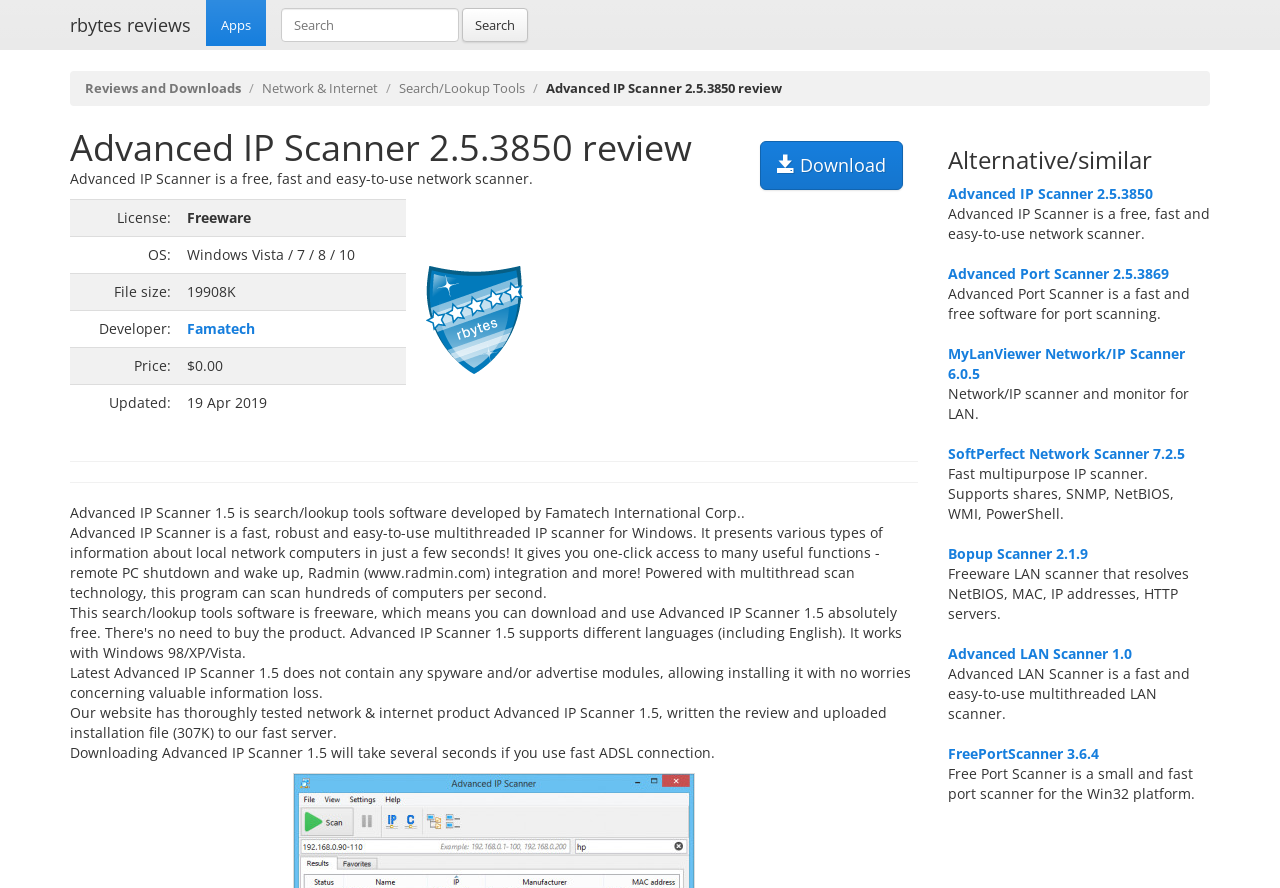What is the file size of Advanced IP Scanner?
Provide a detailed answer to the question, using the image to inform your response.

The file size of Advanced IP Scanner is mentioned in the table under the 'File size:' column, which is 19908K.